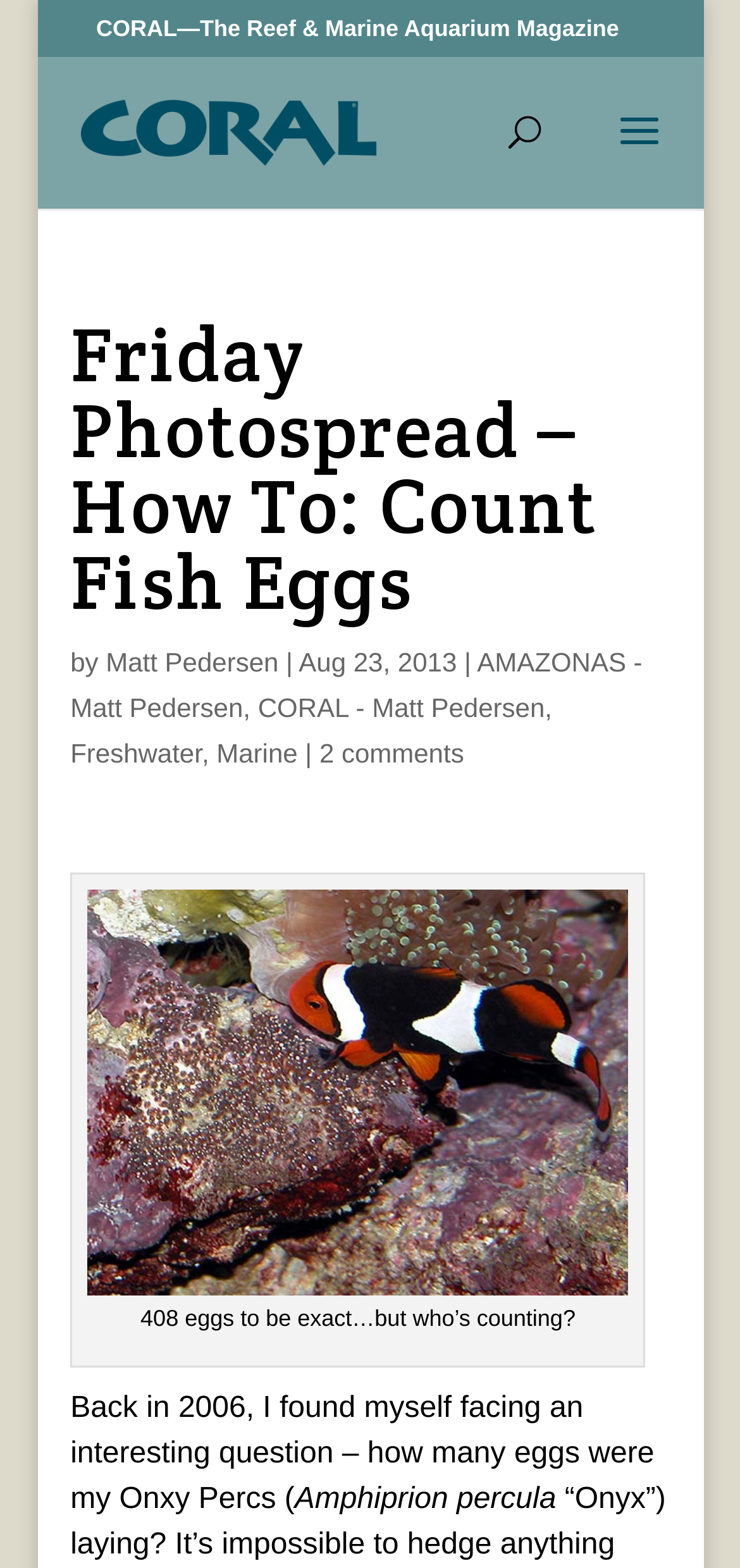Using the provided element description "Marine", determine the bounding box coordinates of the UI element.

[0.293, 0.471, 0.402, 0.49]